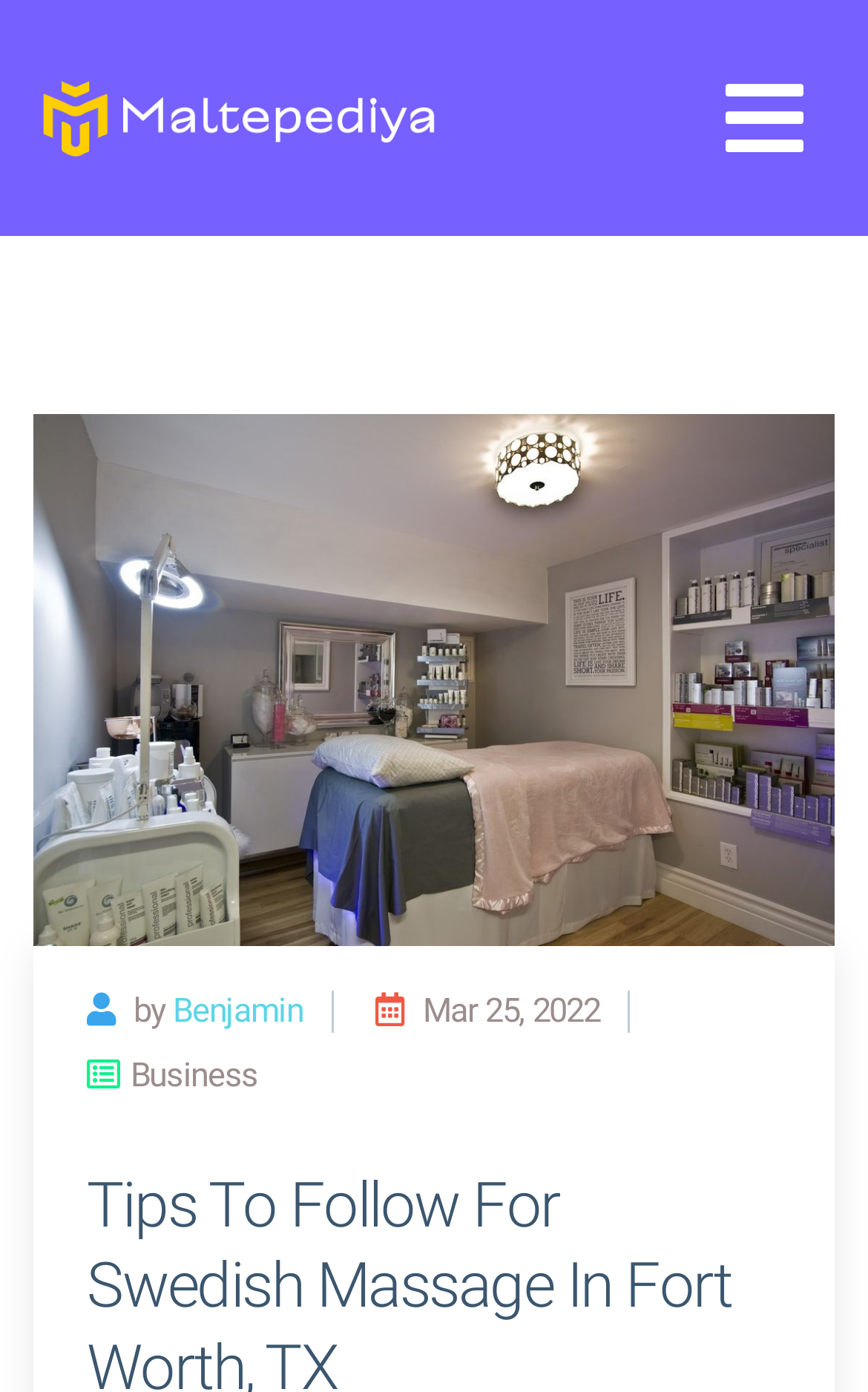Determine the webpage's heading and output its text content.

Tips To Follow For Swedish Massage In Fort Worth, TX